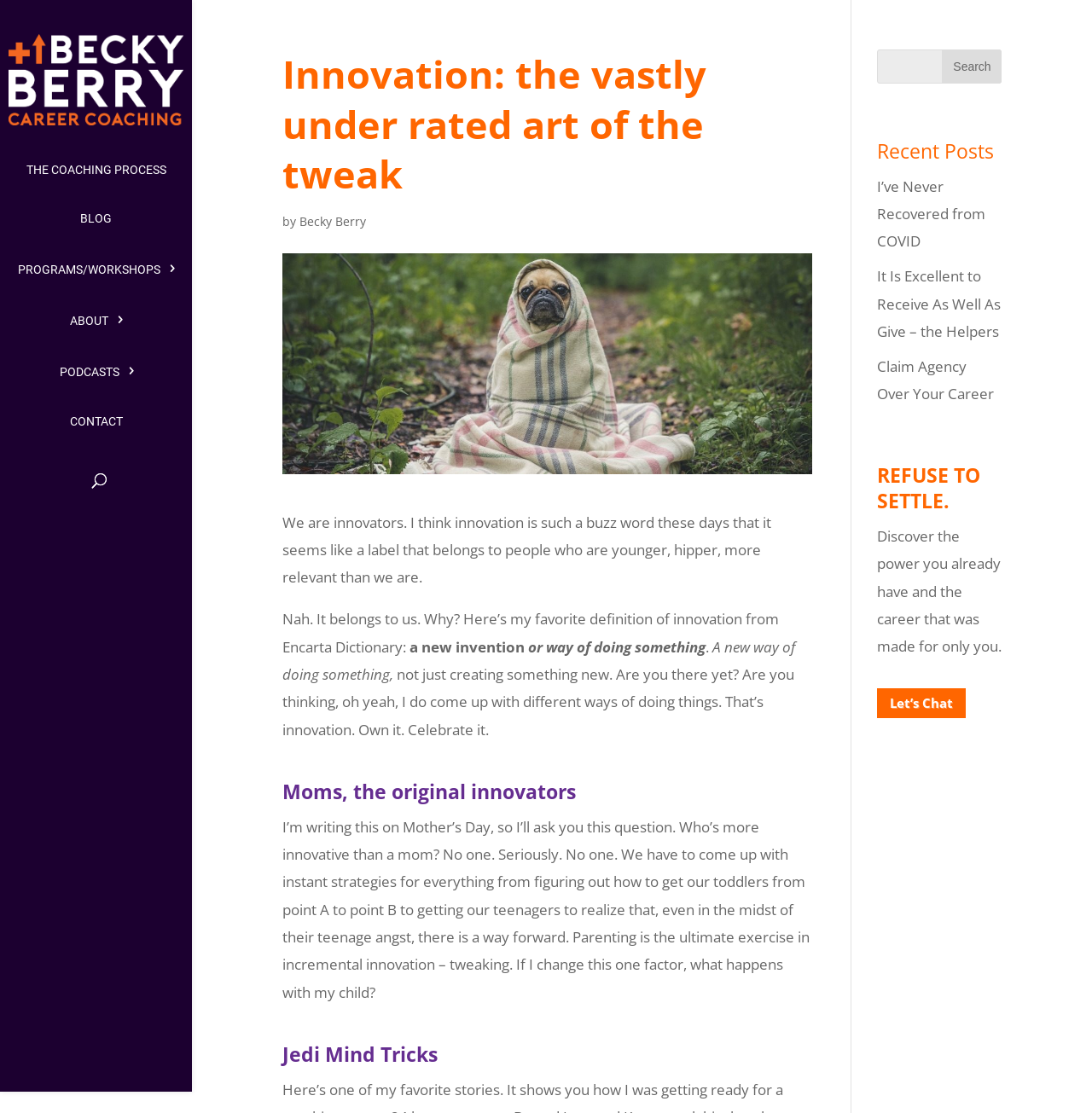Provide a thorough description of the webpage's content and layout.

This webpage is about innovation and career coaching, with a focus on mothers as innovators. At the top left, there is a logo and a link to "Becky Berry Career Coaching". Below this, there are several links to different sections of the website, including "THE COACHING PROCESS", "BLOG", "PROGRAMS/WORKSHOPS", "ABOUT", "PODCASTS", and "CONTACT". 

To the right of these links, there is a search bar with a search box and a search button. 

The main content of the page is divided into several sections. The first section has a heading "Innovation: the vastly under rated art of the tweak" and features an image. Below this, there is a paragraph of text that discusses innovation and how it is often associated with younger people. The author argues that innovation belongs to everyone, regardless of age, and defines it as "a new invention or way of doing something". 

The next section has a heading "Moms, the original innovators" and features a long paragraph of text that celebrates mothers as innovators. The author argues that mothers are constantly coming up with new ways of doing things, from figuring out how to care for their children to finding ways to navigate their teenage years. 

Below this, there is a section with a heading "Jedi Mind Tricks", but it does not contain any text. 

On the right side of the page, there is a search bar and a section with a heading "Recent Posts" that lists several links to blog posts, including "I’ve Never Recovered from COVID", "It Is Excellent to Receive As Well As Give – the Helpers", and "Claim Agency Over Your Career". Below this, there is a heading "REFUSE TO SETTLE." and a paragraph of text that encourages readers to discover their power and find a career that is right for them. There is also a link to "Let’s Chat".